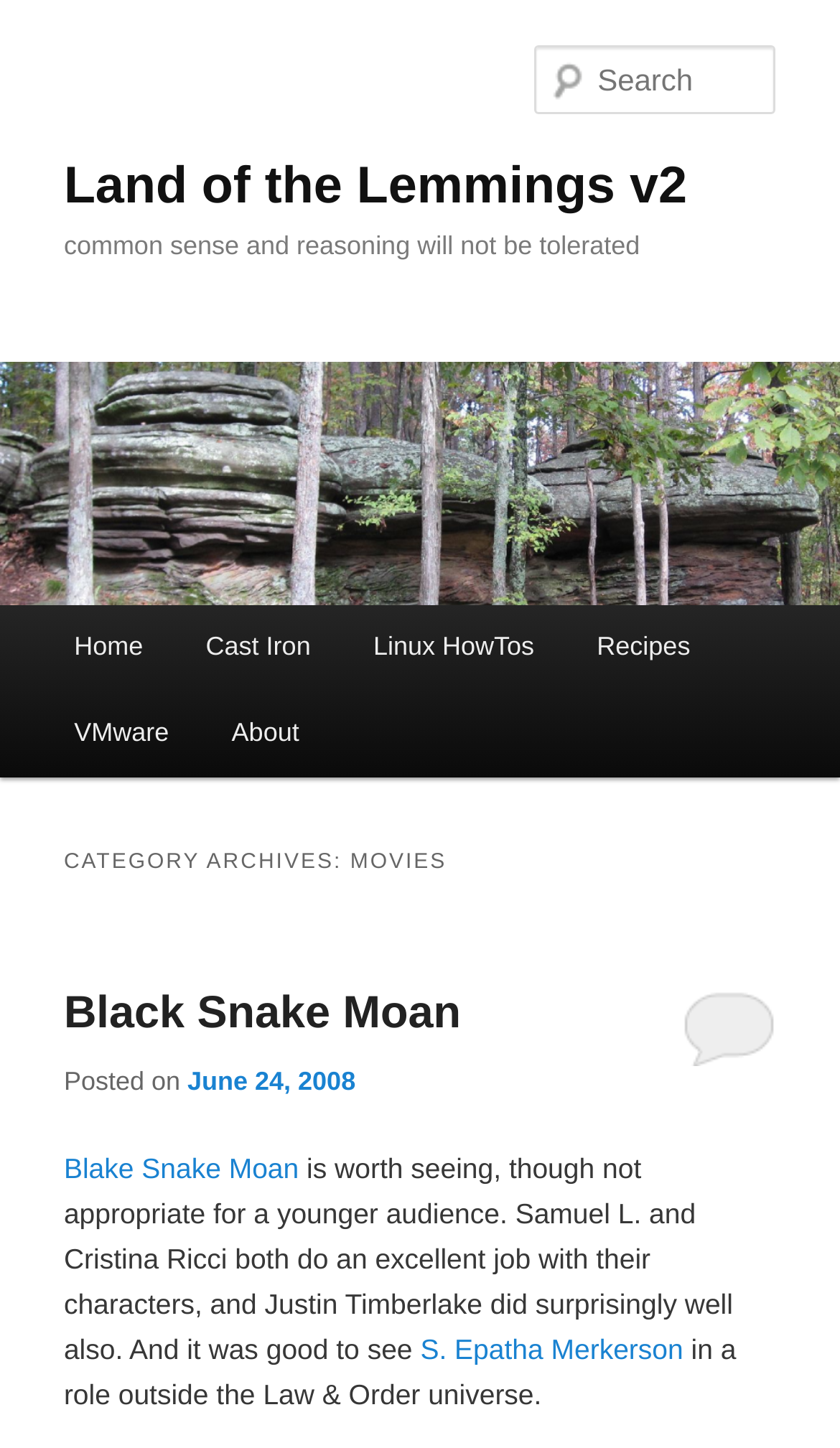Using the provided element description, identify the bounding box coordinates as (top-left x, top-left y, bottom-right x, bottom-right y). Ensure all values are between 0 and 1. Description: Linux HowTos

[0.407, 0.417, 0.673, 0.477]